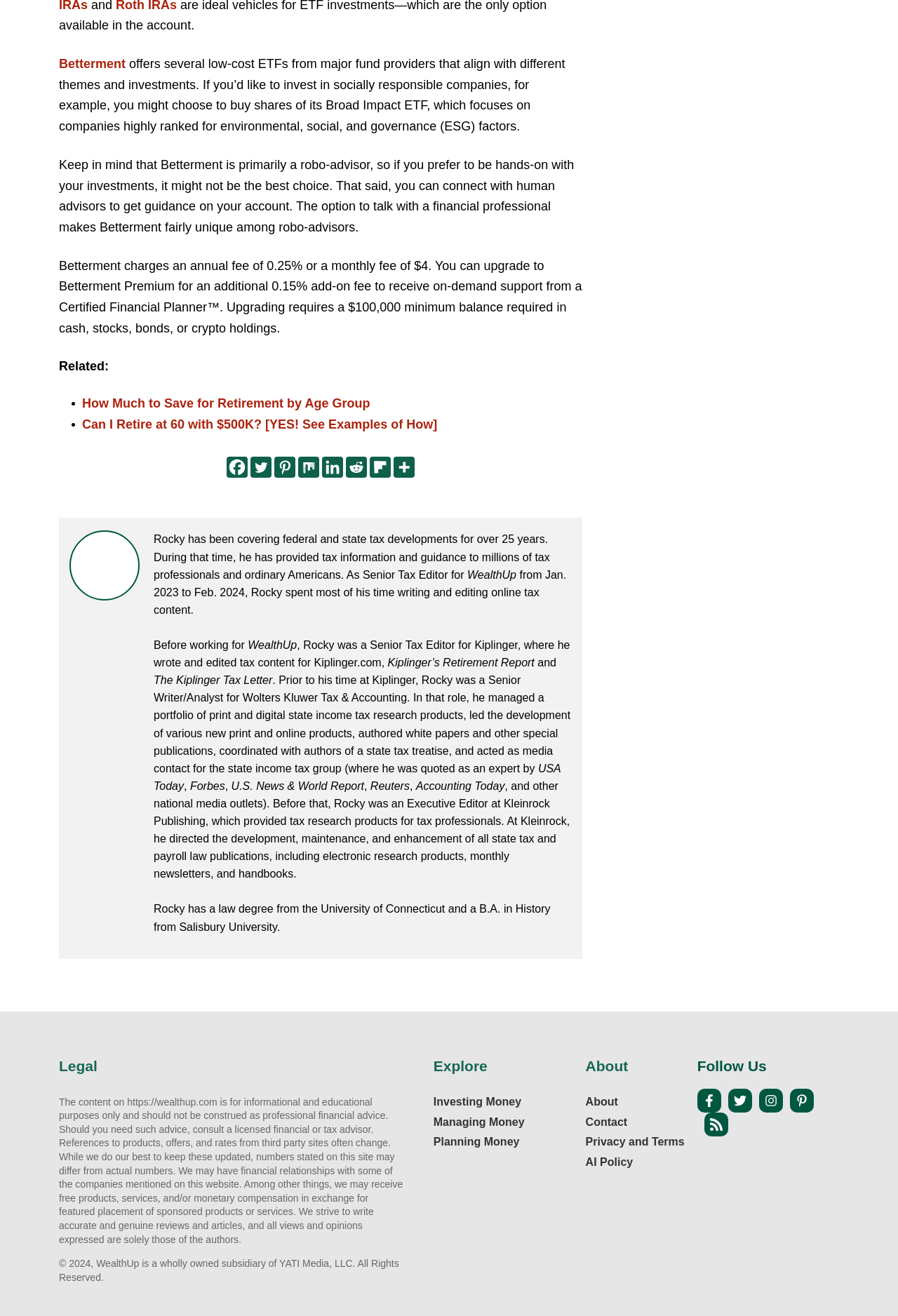What is the name of the company that owns WealthUp?
Provide a detailed answer to the question, using the image to inform your response.

According to the webpage, WealthUp is a wholly owned subsidiary of YATI Media, LLC, which I found at the bottom of the webpage in the legal section.